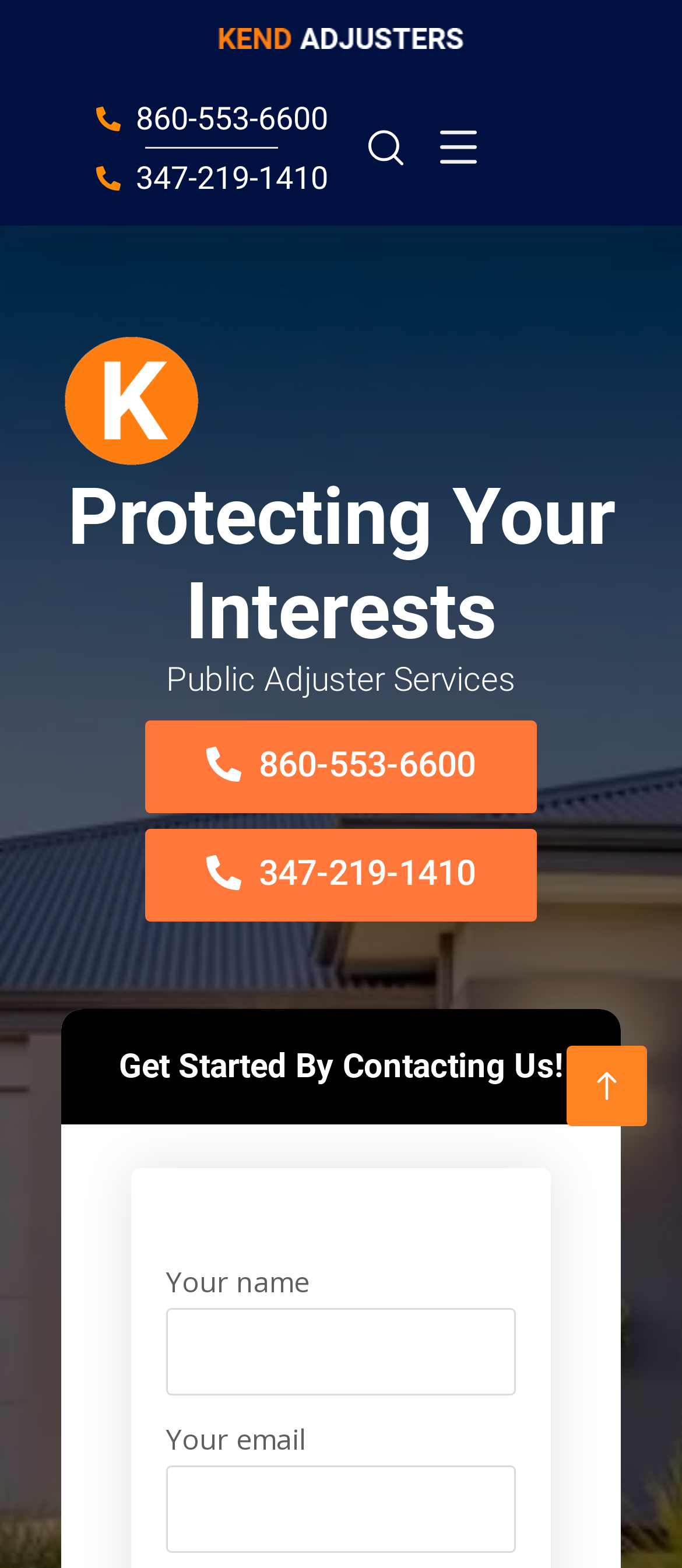Provide a single word or phrase answer to the question: 
What is the heading that comes after 'Protecting Your Interests'?

Public Adjuster Services